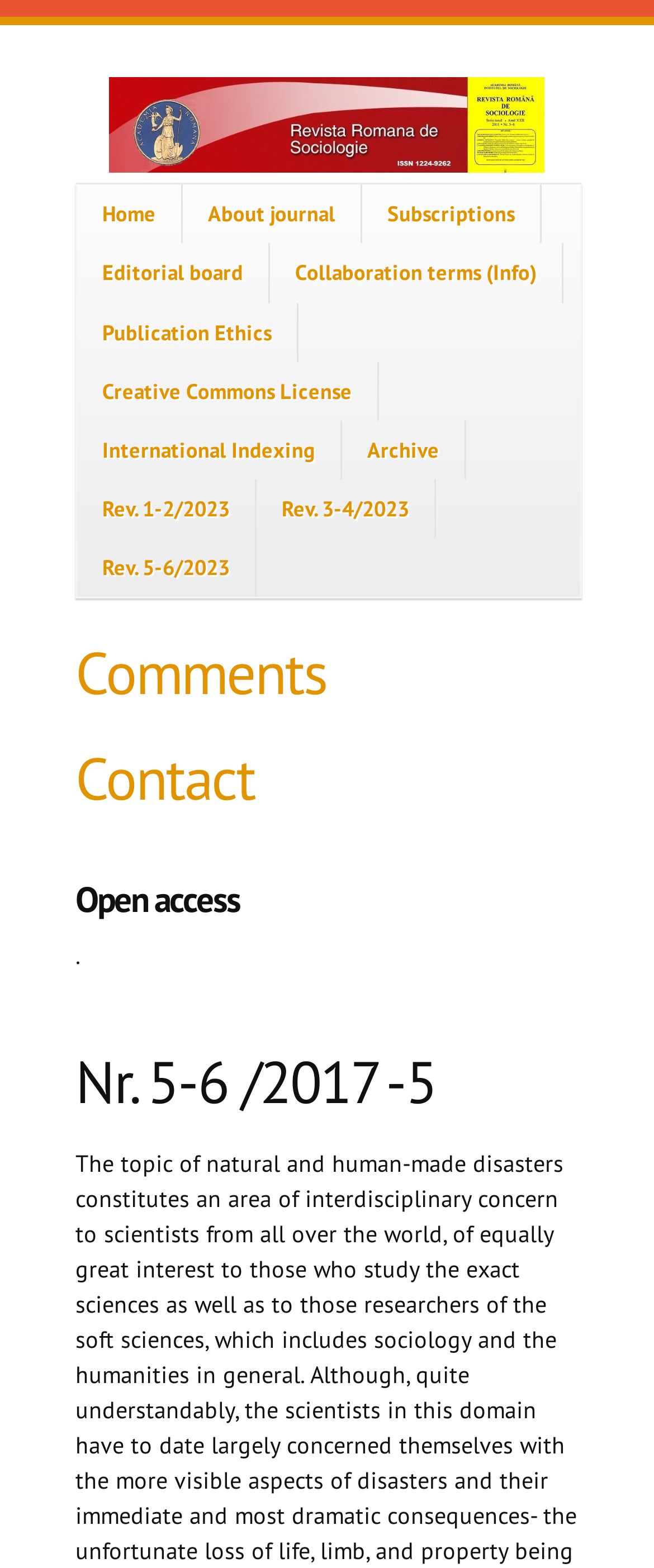What is the last link on the webpage?
Answer the question with a single word or phrase by looking at the picture.

Rev. 5-6/2023